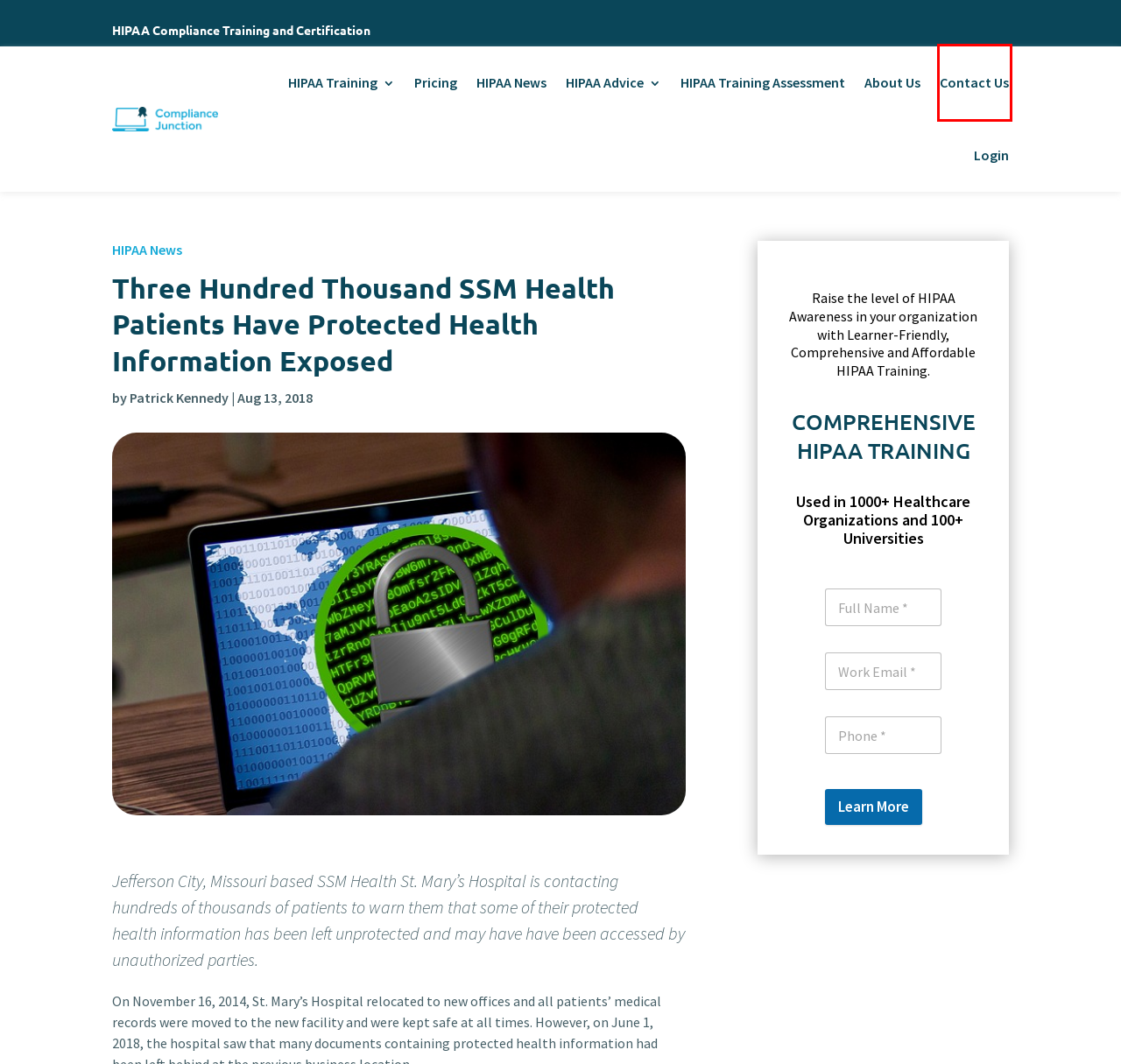Analyze the screenshot of a webpage with a red bounding box and select the webpage description that most accurately describes the new page resulting from clicking the element inside the red box. Here are the candidates:
A. Contact ComplianceJunction - ComplianceJunction
B. About ComplianceJunction
C. Patrick Kennedy, Author at ComplianceJunction
D. The latest HIPAA News and HIPAA Regulatory Updates
E. HIPAA Training for Organizations - ComplianceJunction
F. HIPAA Training Assessment
G. Home
H. Articles about HIPAA Compliance

A